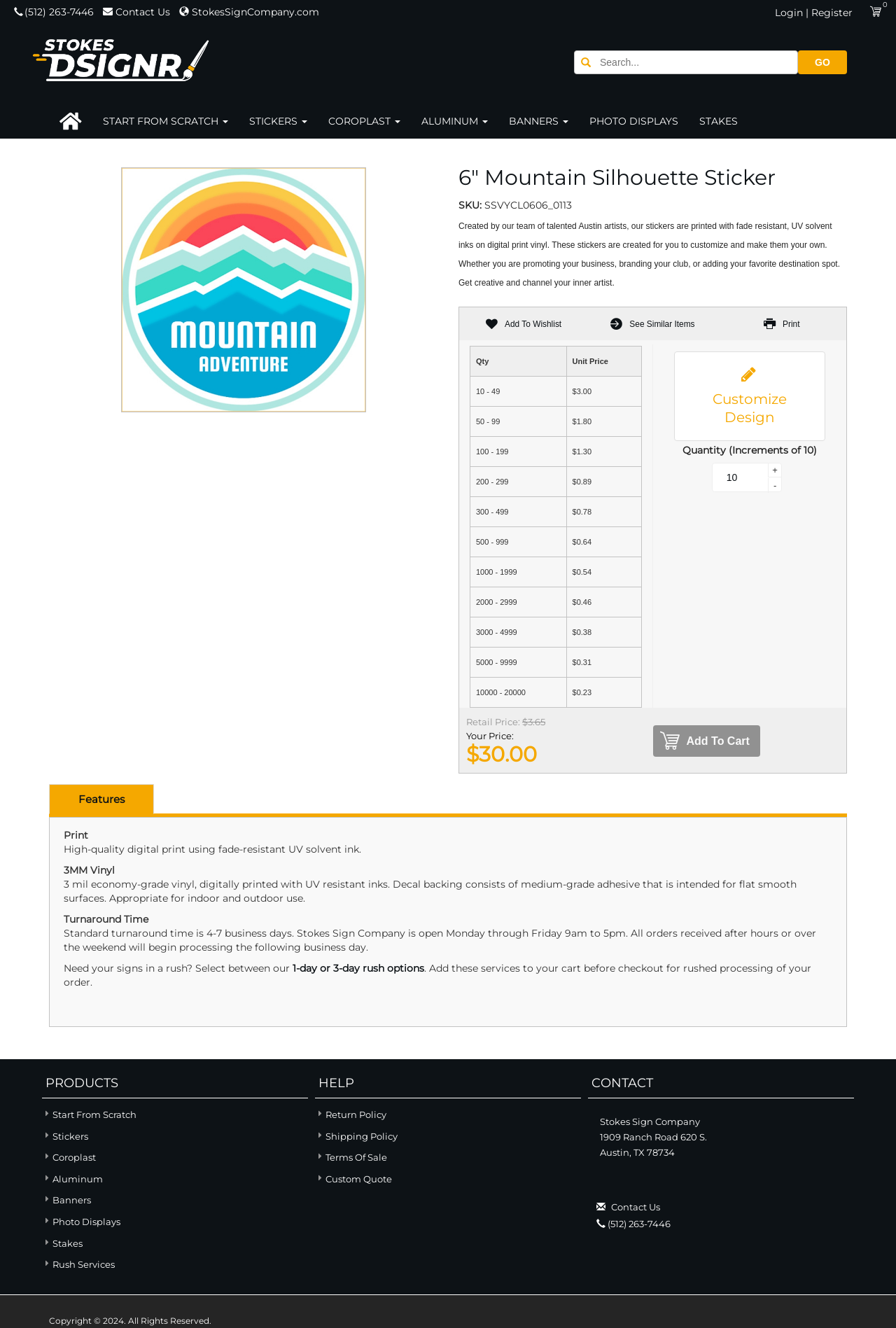Identify the bounding box coordinates of the clickable region to carry out the given instruction: "Add to cart".

[0.729, 0.546, 0.848, 0.57]